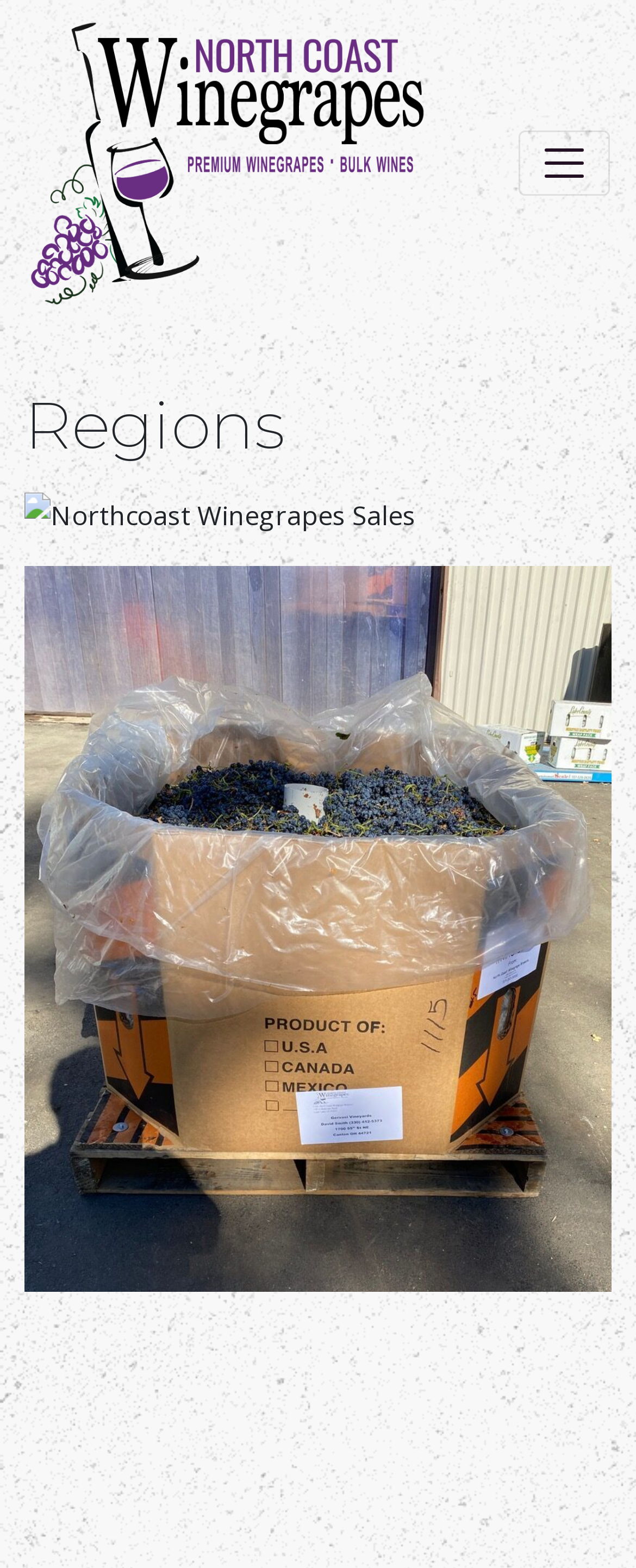Offer an in-depth caption of the entire webpage.

The webpage is about Regions and North Coast Winegrape Brokers. At the top left, there is a link to "North Coast Winegrape Brokers" accompanied by an image with the same name. On the top right, there is a button to toggle navigation. 

Below the top section, the main content area occupies most of the page. Within this area, there is an article section that takes up the entire width. The article section is headed by a header with the title "Regions". Below the header, there is an image related to "Northcoast Winegrapes Sales".